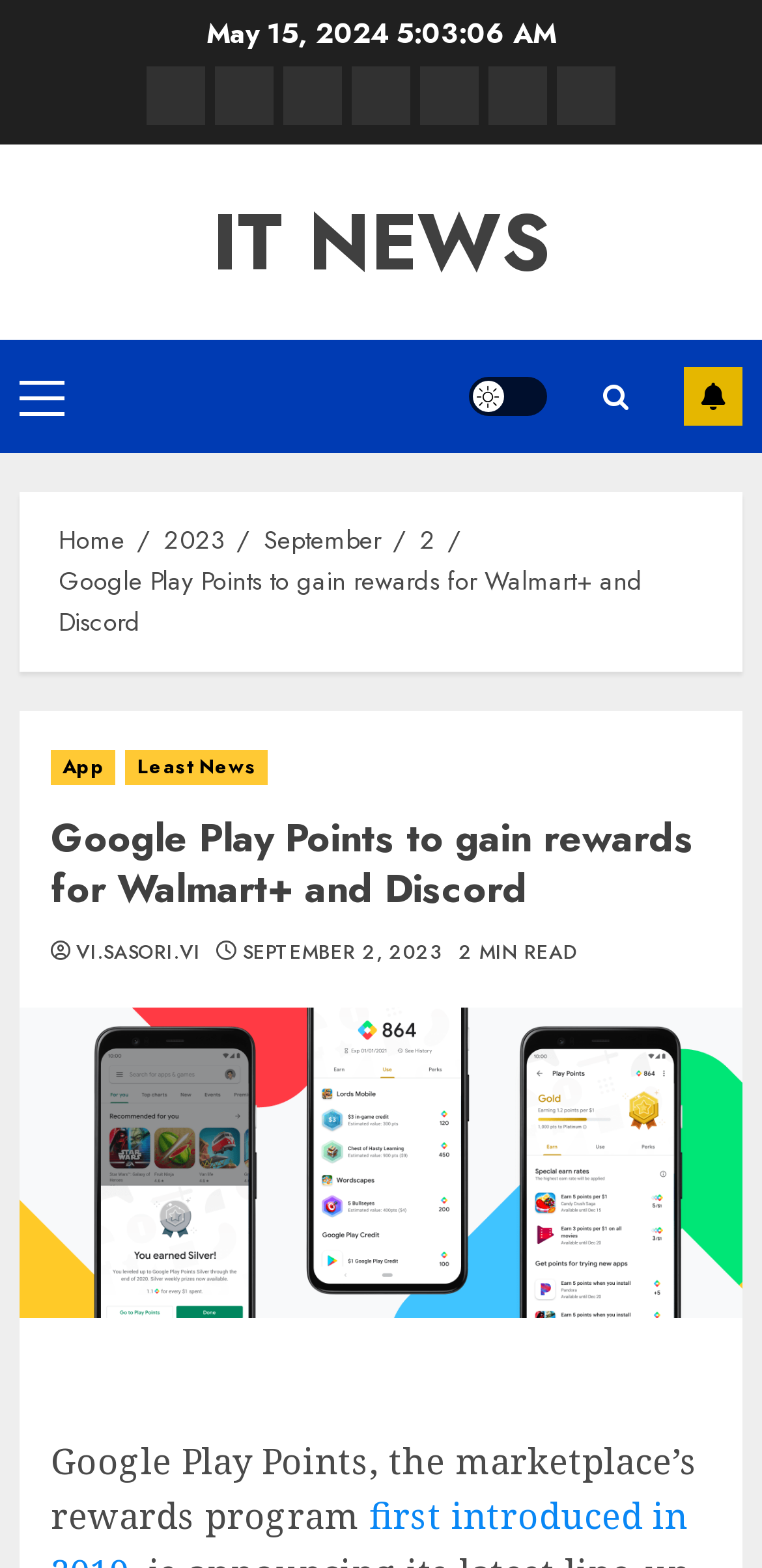Determine the bounding box coordinates of the area to click in order to meet this instruction: "Subscribe by clicking the 'SUBSCRIBE' button".

[0.897, 0.234, 0.974, 0.271]